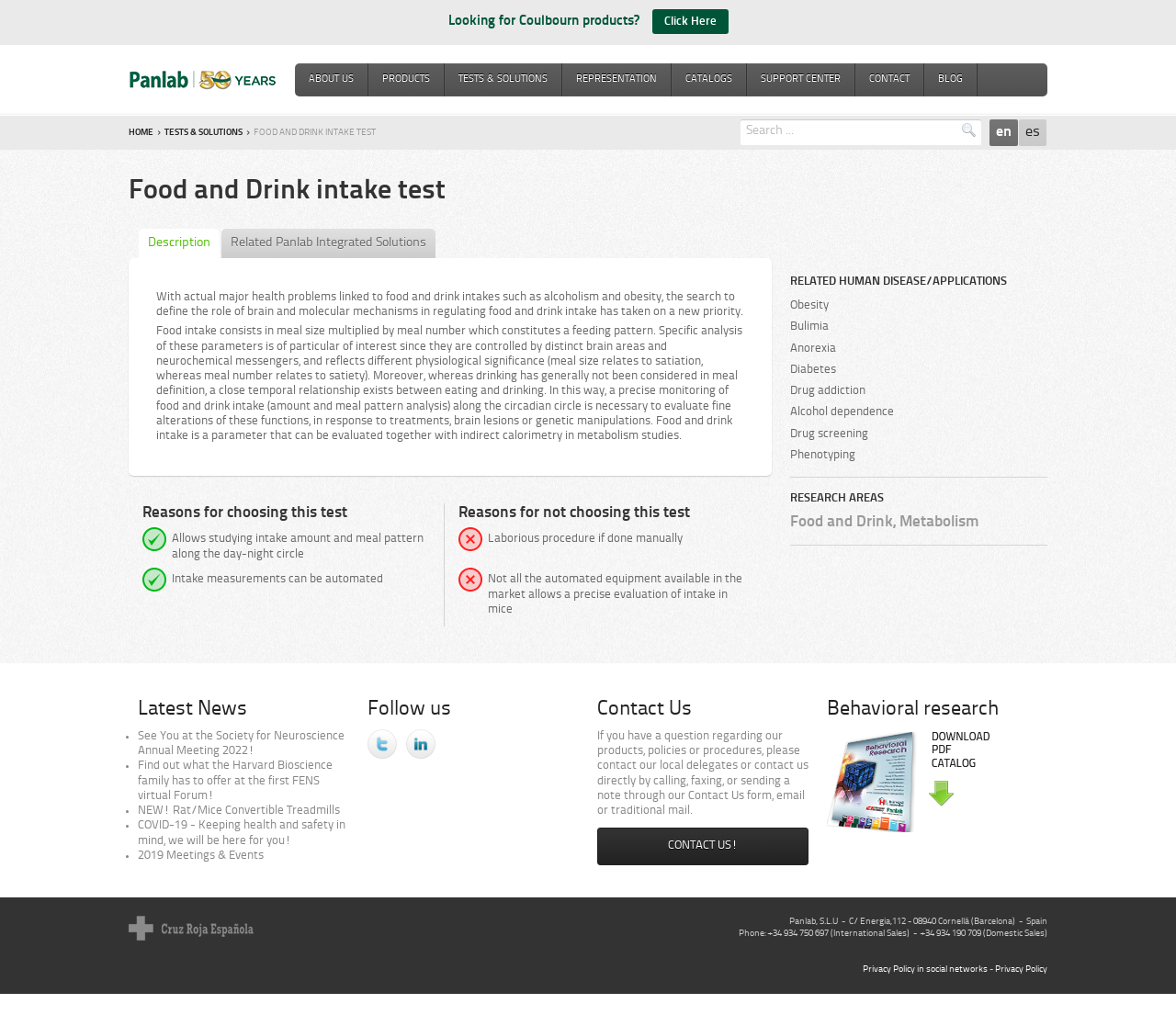What is the purpose of the 'Food and Drink intake test'?
Please provide a comprehensive answer to the question based on the webpage screenshot.

The purpose of the 'Food and Drink intake test' can be inferred from the section 'Reasons for choosing this test' which mentions that it 'Allows studying intake amount and meal pattern along the day-night circle'.